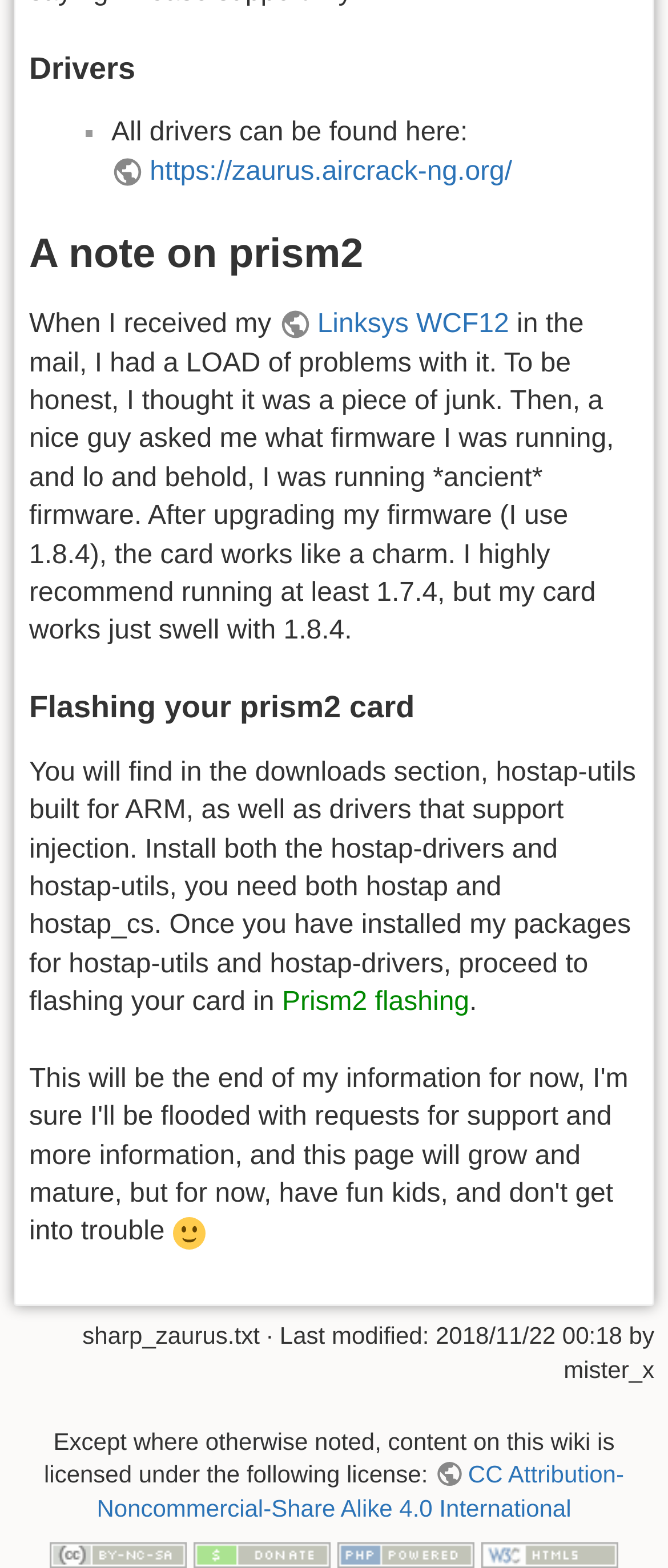Please respond in a single word or phrase: 
What is the topic of the webpage?

Drivers